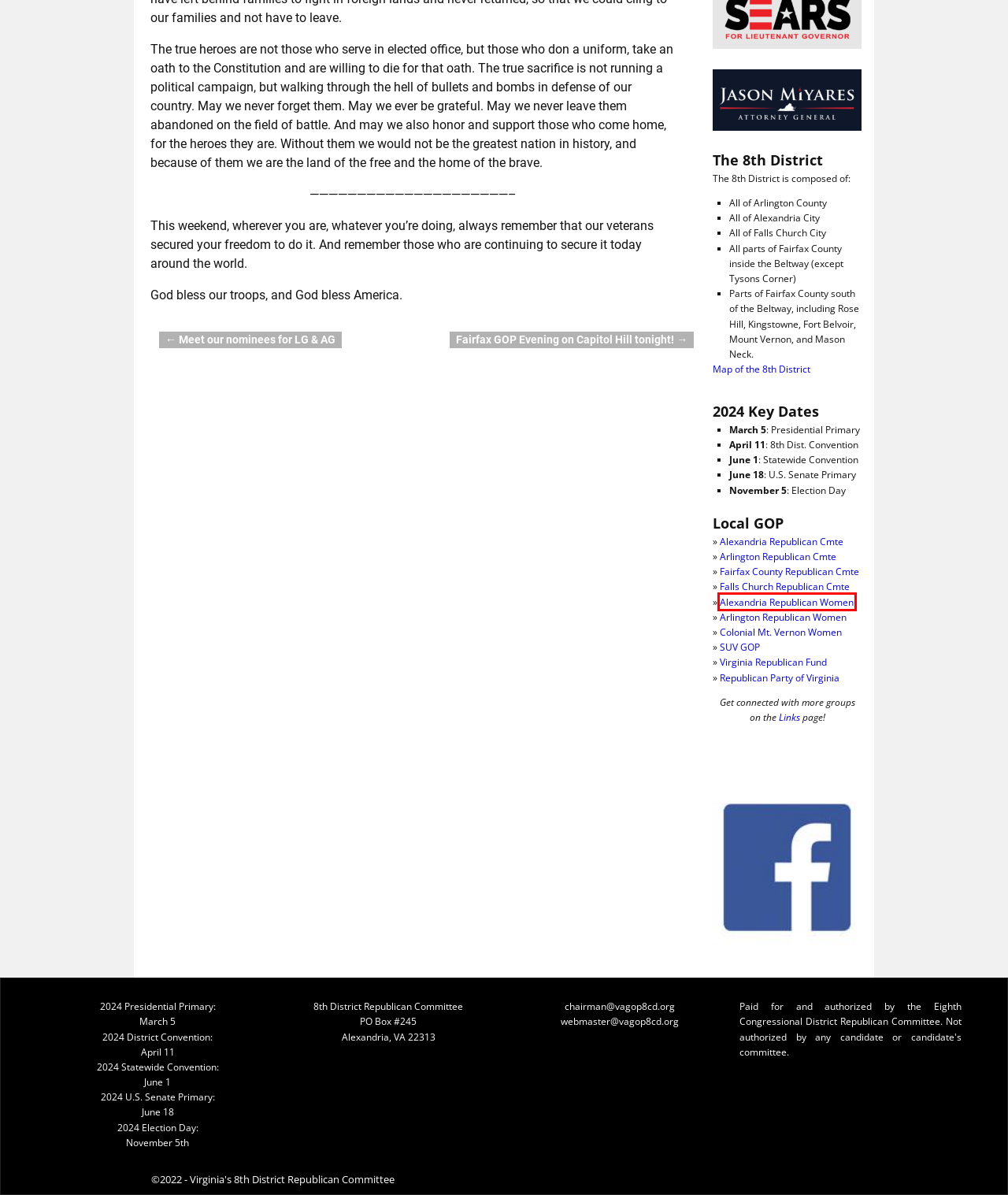Given a webpage screenshot featuring a red rectangle around a UI element, please determine the best description for the new webpage that appears after the element within the bounding box is clicked. The options are:
A. Meet our nominees for LG & AG - Virginia's 8th District Republican Committee
B. Colonial Mount Vernon Republican Women's Club – Colonial Mount Vernon Republican Women's Club
C. Home
D. Upcoming Events - Virginia's 8th District Republican Committee
E. Home - Arlington GOP
F. 2024 Convention - Virginia's 8th District Republican Committee
G. Links - Virginia's 8th District Republican Committee
H. Fairfax GOP Evening on Capitol Hill tonight! - Virginia's 8th District Republican Committee

C